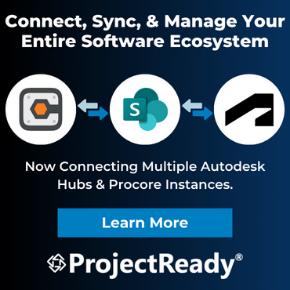Craft a thorough explanation of what is depicted in the image.

The image promotes ProjectReady, a software solution designed to streamline the management of various software tools within the construction industry. The visually striking graphic features a dark blue background with informative text that reads: "Connect, Sync, & Manage Your Entire Software Ecosystem." Accompanied by icons representing different software, the image emphasizes the capability of ProjectReady to seamlessly integrate with Autodesk Hubs and Procore instances. A prominent call-to-action button invites viewers to "Learn More," encouraging engagement with the service designed to enhance operational efficiency and connectivity in construction projects.